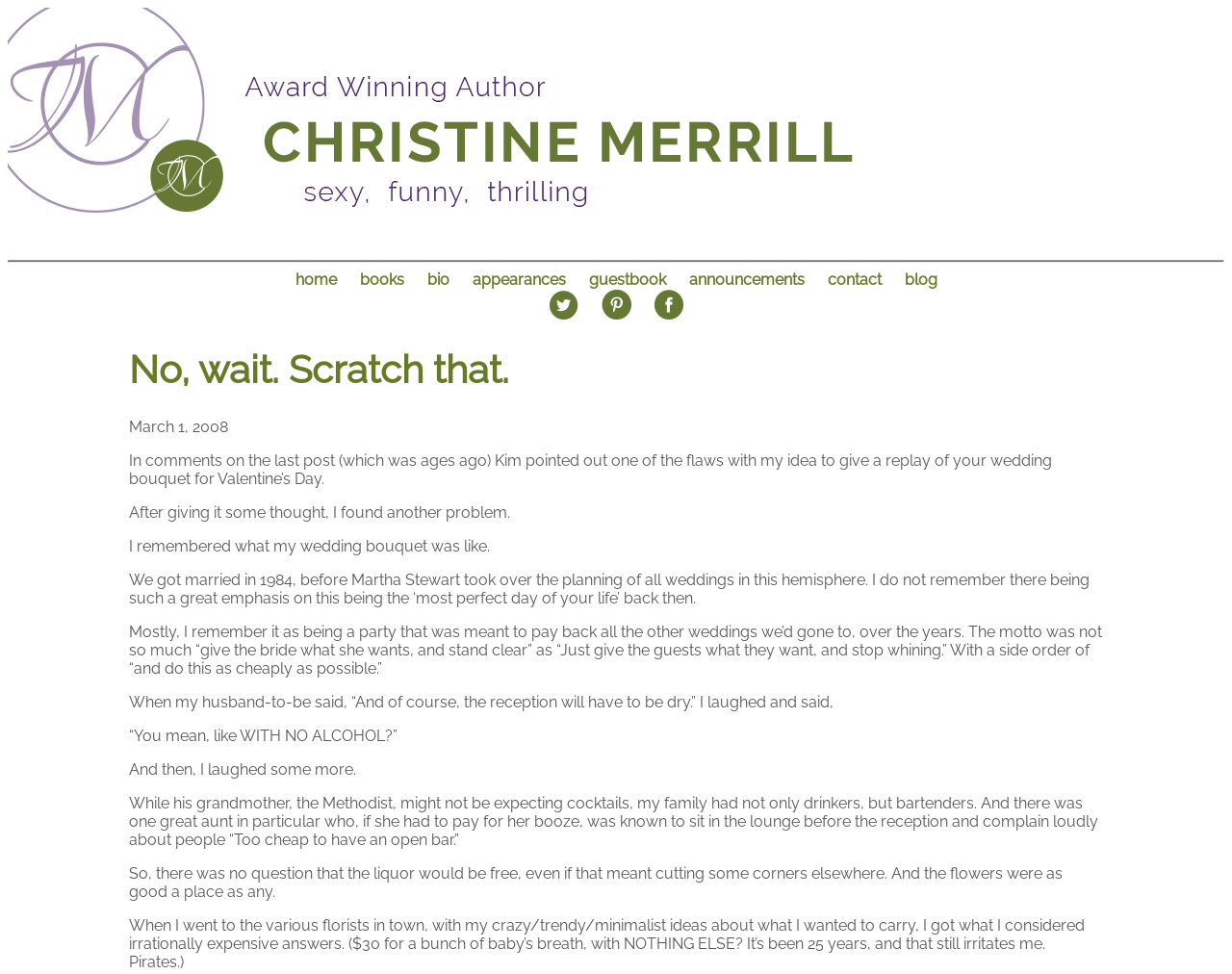Please predict the bounding box coordinates of the element's region where a click is necessary to complete the following instruction: "view the blog". The coordinates should be represented by four float numbers between 0 and 1, i.e., [left, top, right, bottom].

[0.726, 0.278, 0.768, 0.296]